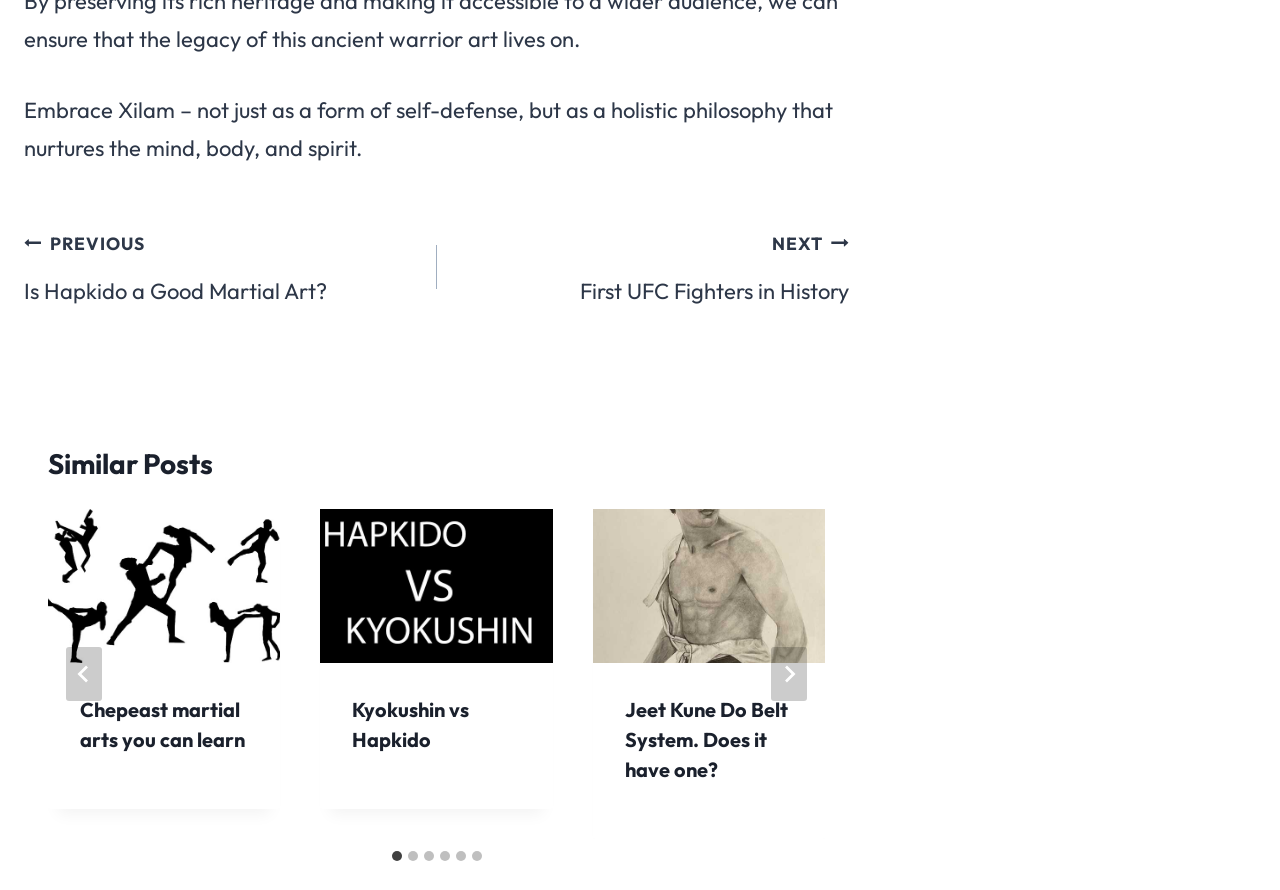Identify the bounding box coordinates of the element to click to follow this instruction: 'Click the 'NEXT First UFC Fighters in History' link'. Ensure the coordinates are four float values between 0 and 1, provided as [left, top, right, bottom].

[0.341, 0.25, 0.663, 0.349]